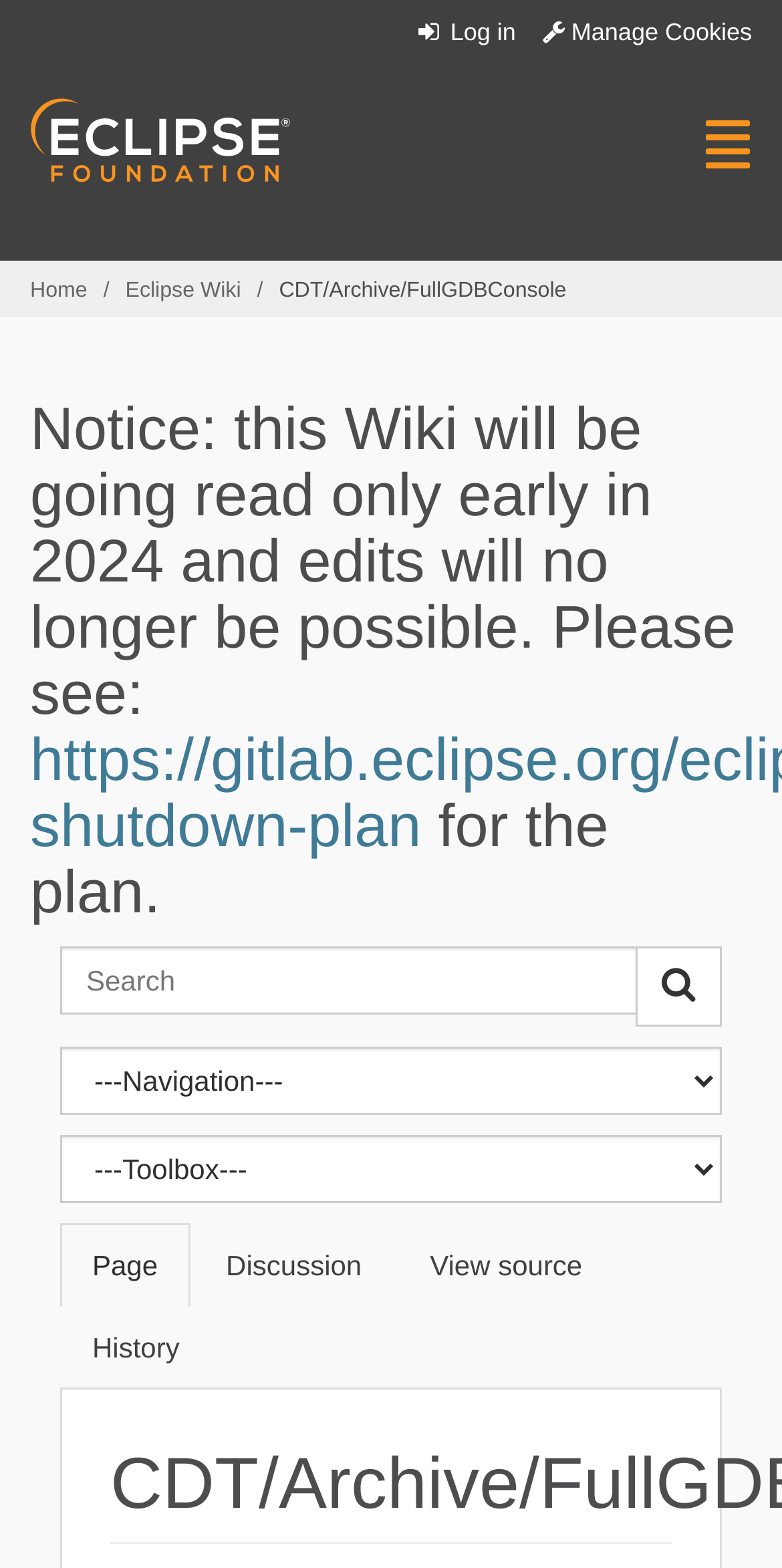Specify the bounding box coordinates of the element's area that should be clicked to execute the given instruction: "Search for something". The coordinates should be four float numbers between 0 and 1, i.e., [left, top, right, bottom].

[0.077, 0.604, 0.815, 0.648]